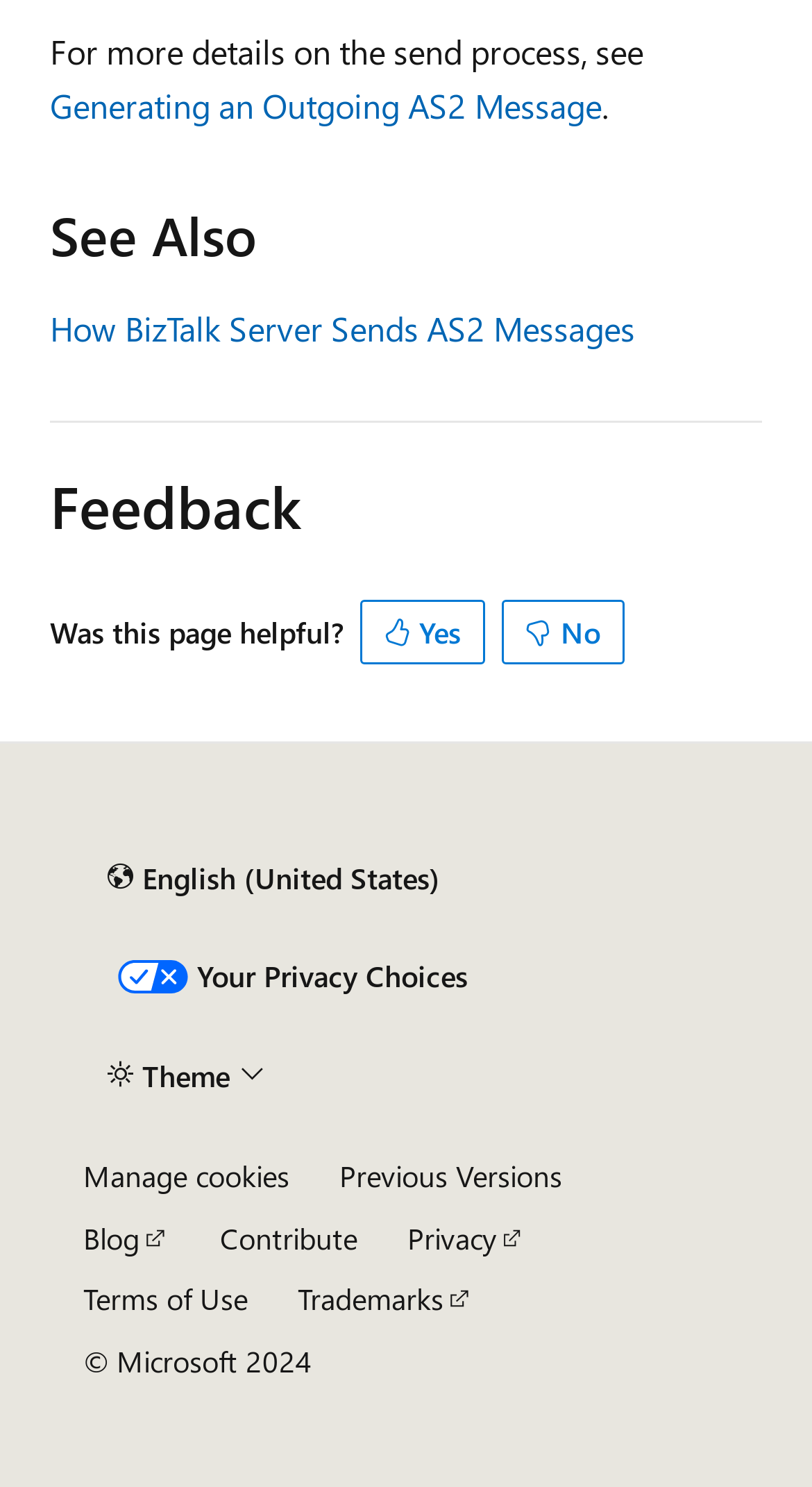Please determine the bounding box coordinates for the UI element described here. Use the format (top-left x, top-left y, bottom-right x, bottom-right y) with values bounded between 0 and 1: Terms of Use

[0.103, 0.86, 0.305, 0.887]